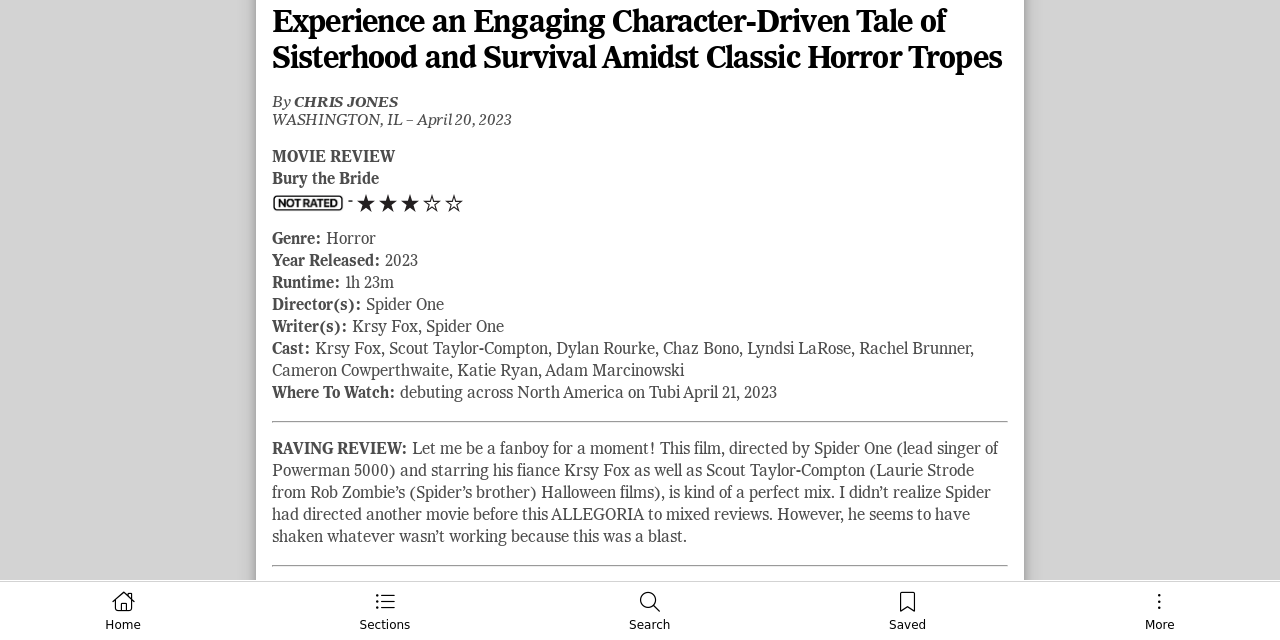Identify the bounding box for the element characterized by the following description: "Search".

[0.409, 0.922, 0.606, 0.997]